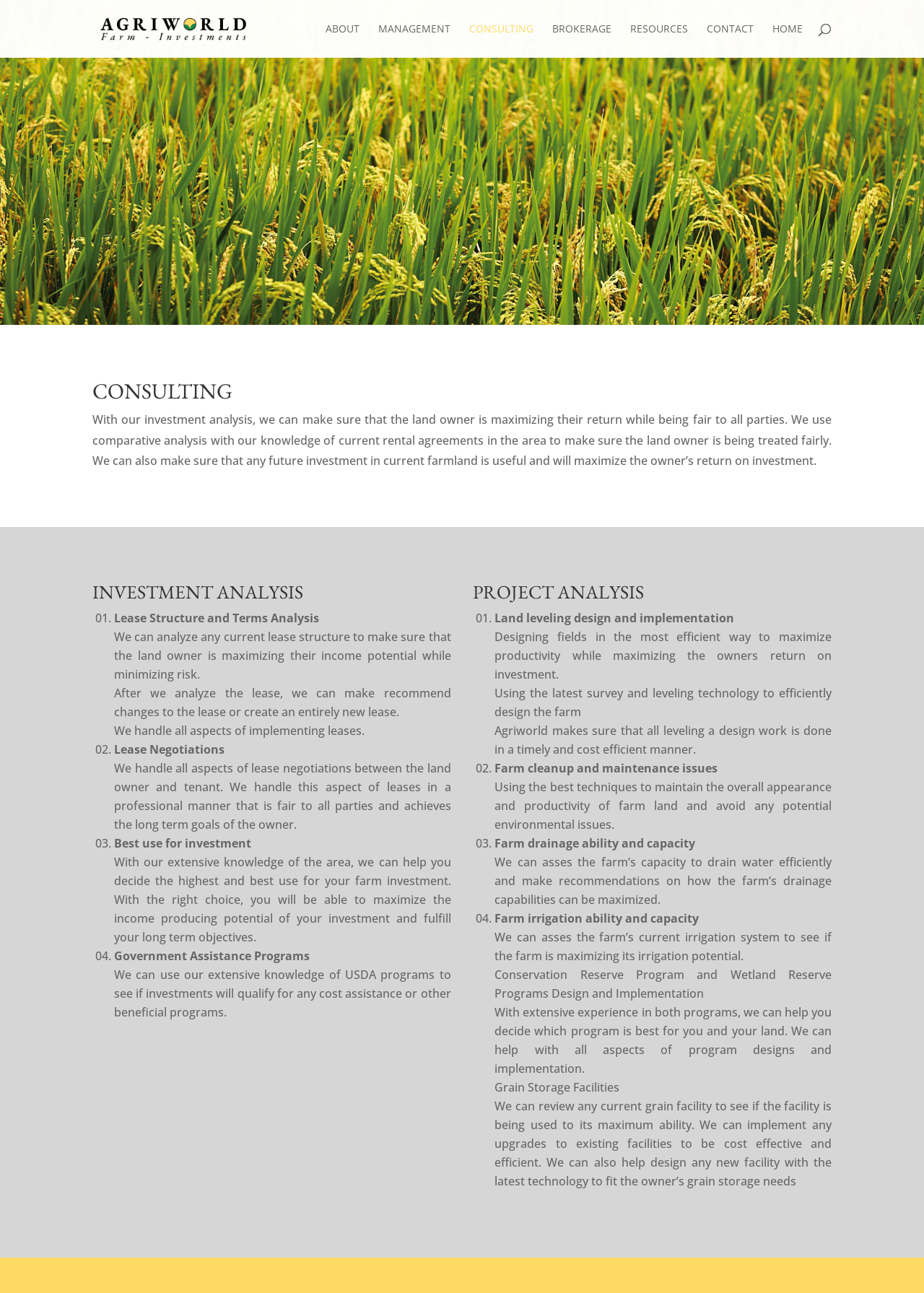Please look at the image and answer the question with a detailed explanation: What is the benefit of using Agriworld's knowledge of USDA programs?

The webpage states that Agriworld's knowledge of USDA programs can be used to see if investments will qualify for any cost assistance or other beneficial programs. This suggests that using Agriworld's knowledge of USDA programs can help land owners receive cost assistance.